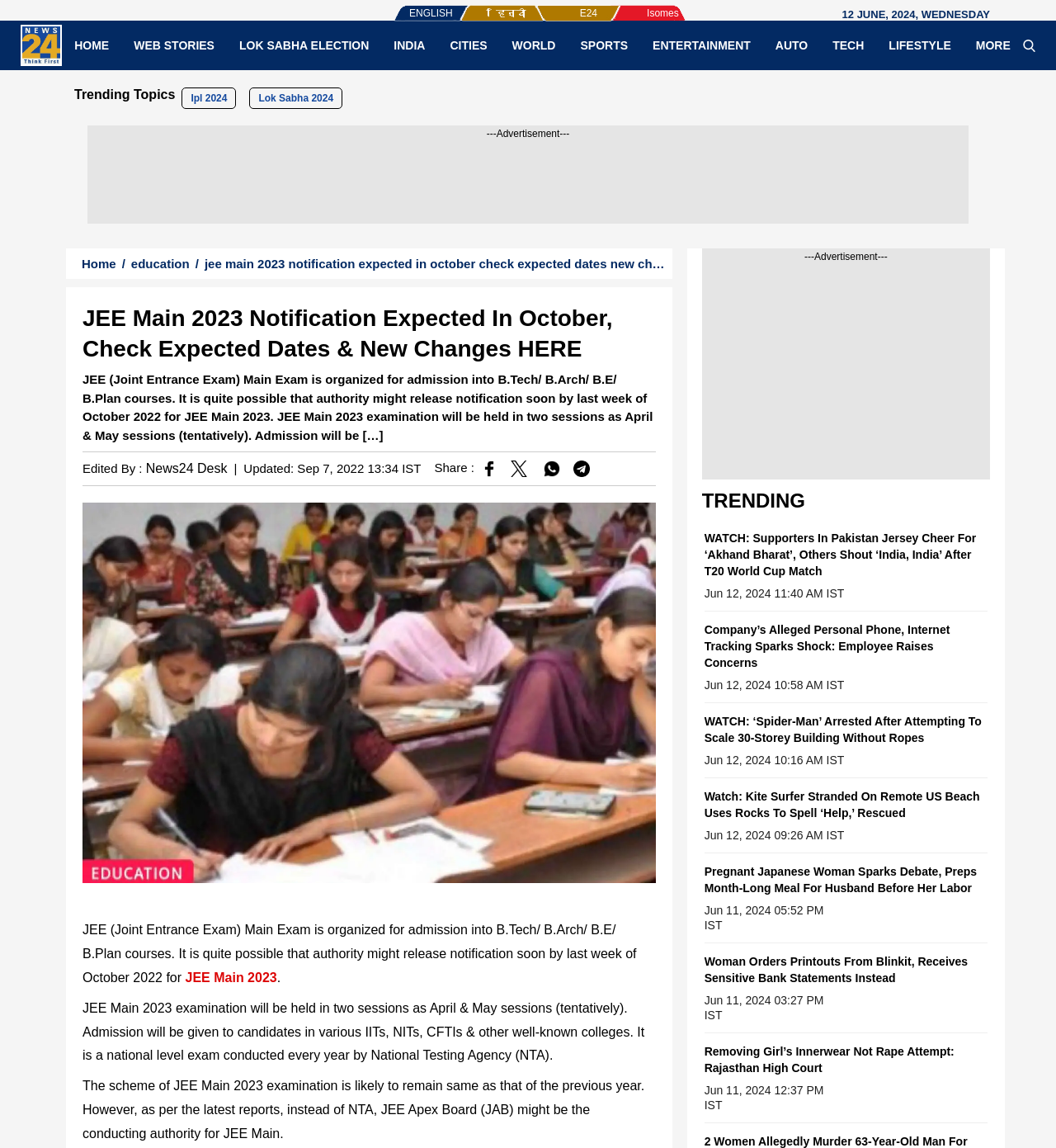Specify the bounding box coordinates of the region I need to click to perform the following instruction: "Share this entry on Facebook". The coordinates must be four float numbers in the range of 0 to 1, i.e., [left, top, right, bottom].

None